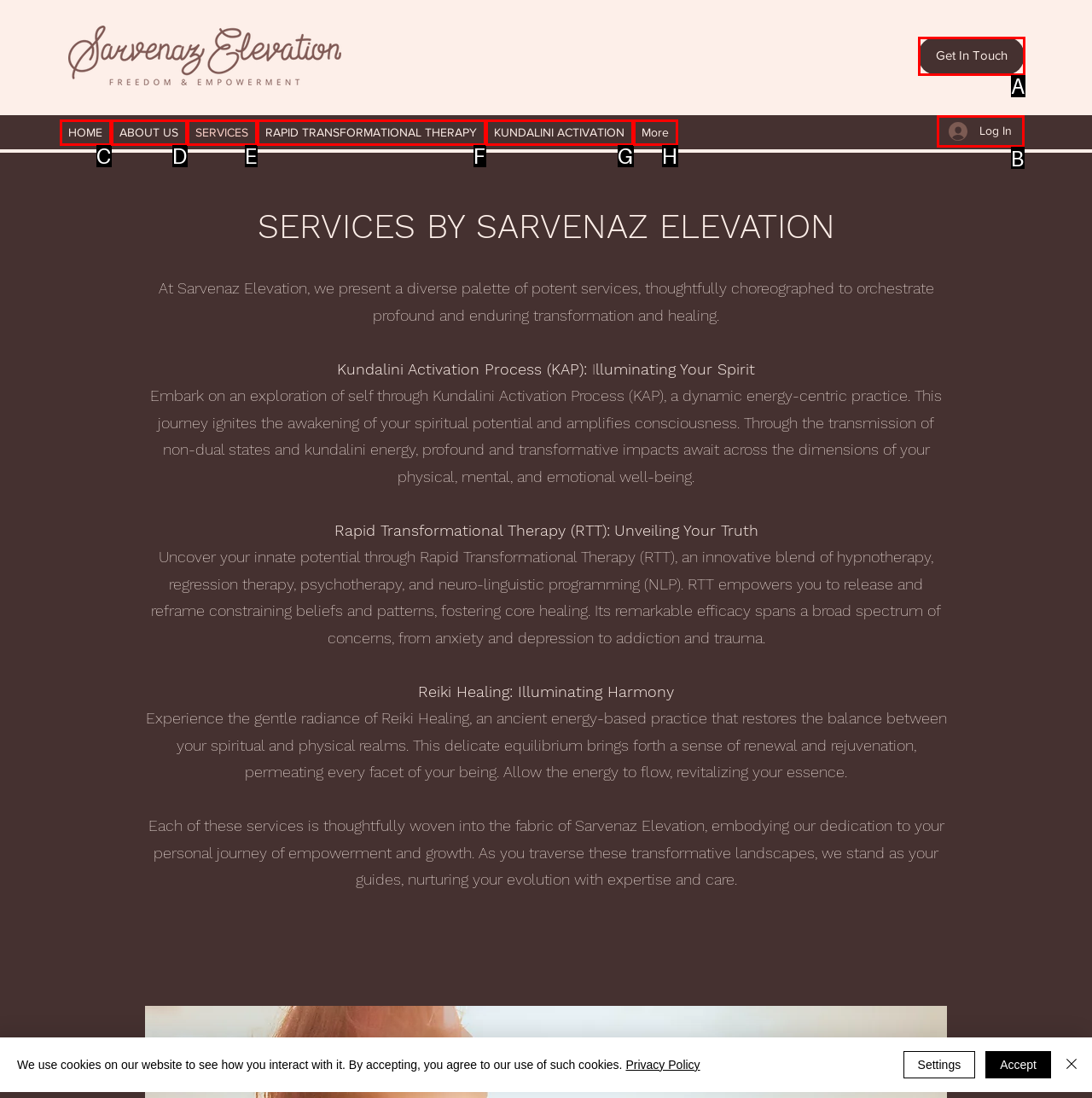Select the option that matches the description: KUNDALINI ACTIVATION. Answer with the letter of the correct option directly.

G